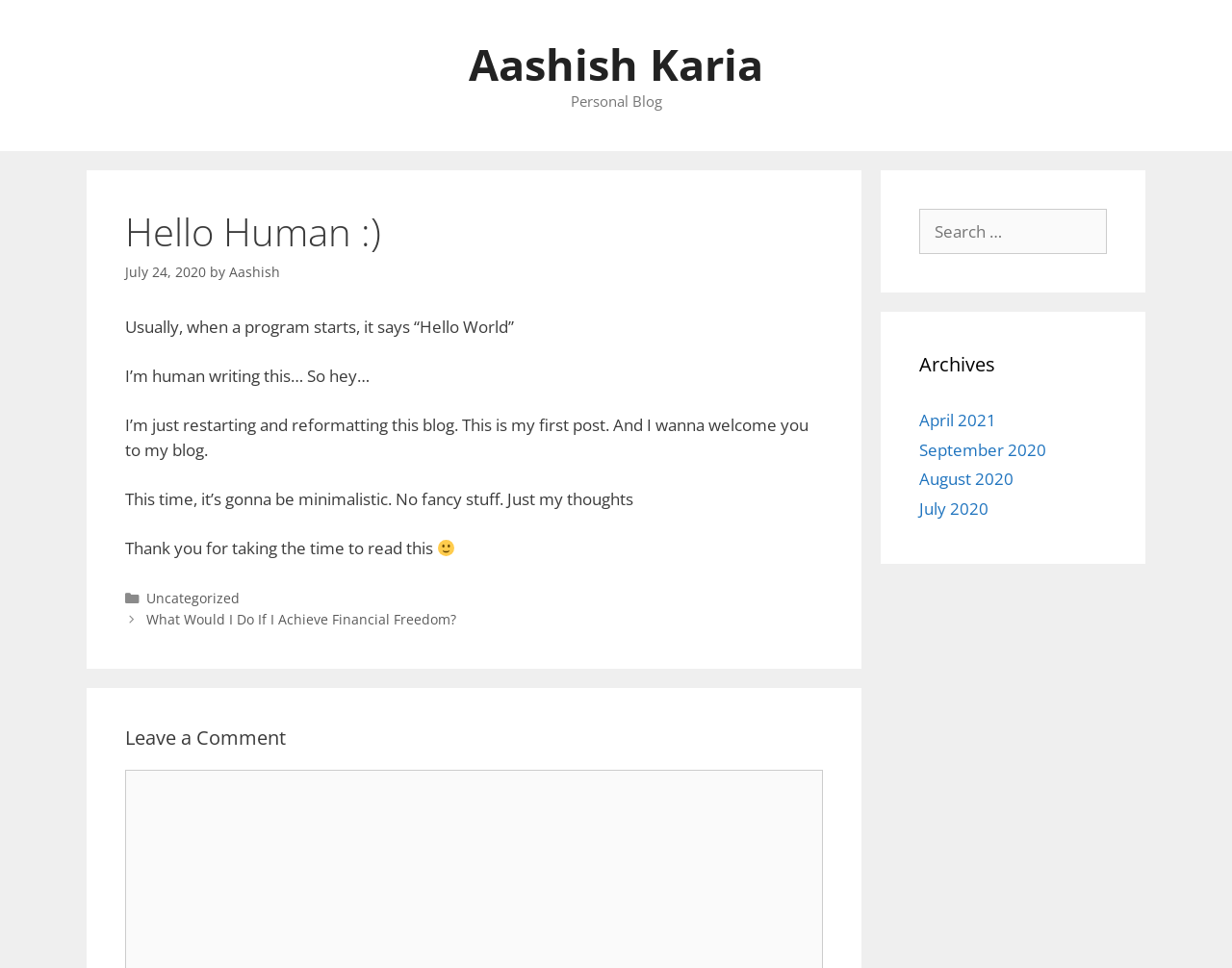What is the purpose of the search box?
Answer the question with a detailed and thorough explanation.

The search box is located in the complementary section on the right side of the page, and it has a label 'Search for:', which suggests that it is used to search for content within the blog.